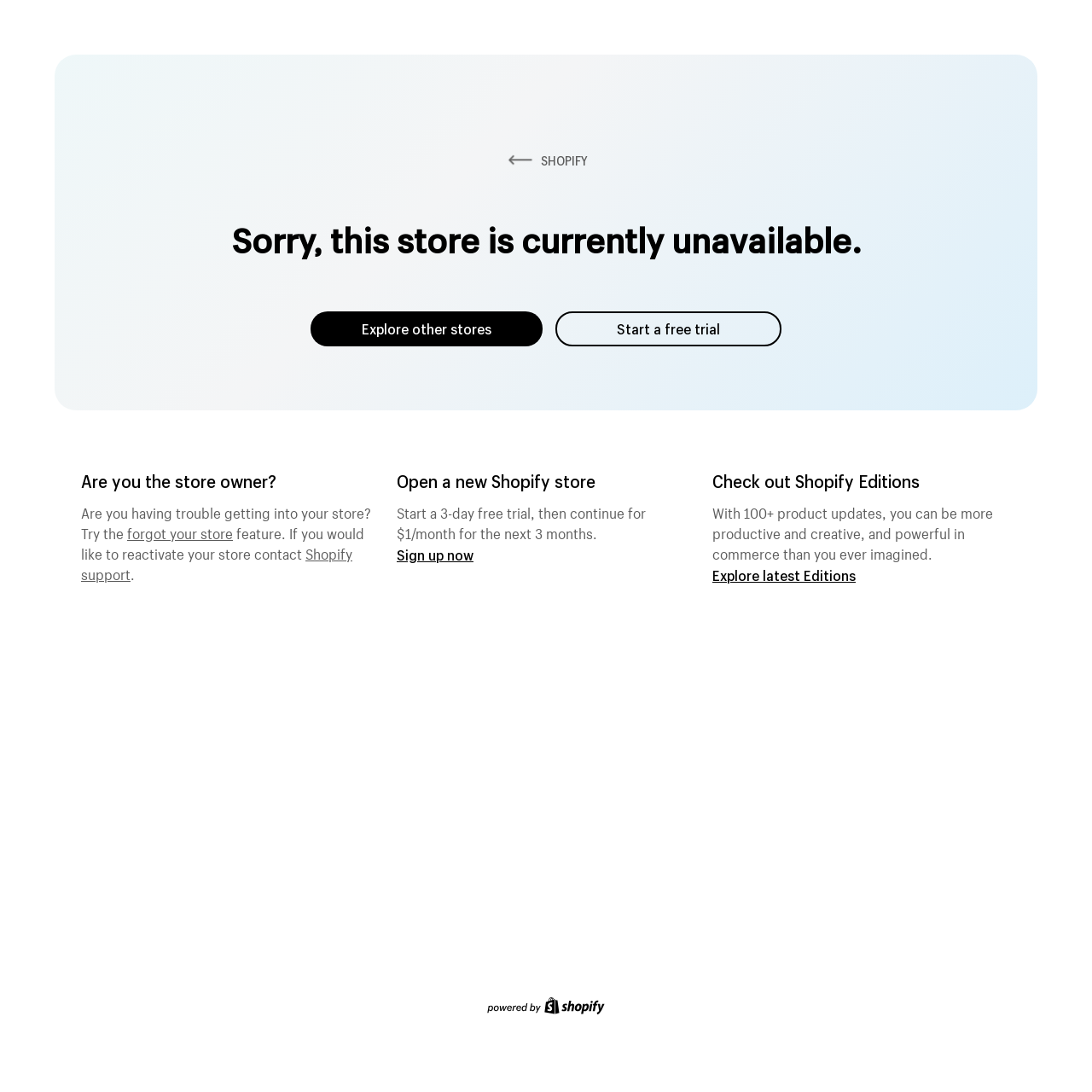What is the cost of Shopify after the free trial?
Give a comprehensive and detailed explanation for the question.

I found the answer by reading the static text element which says 'Start a 3-day free trial, then continue for $1/month for the next 3 months.' which implies that after the free trial, the cost of Shopify will be $1/month.